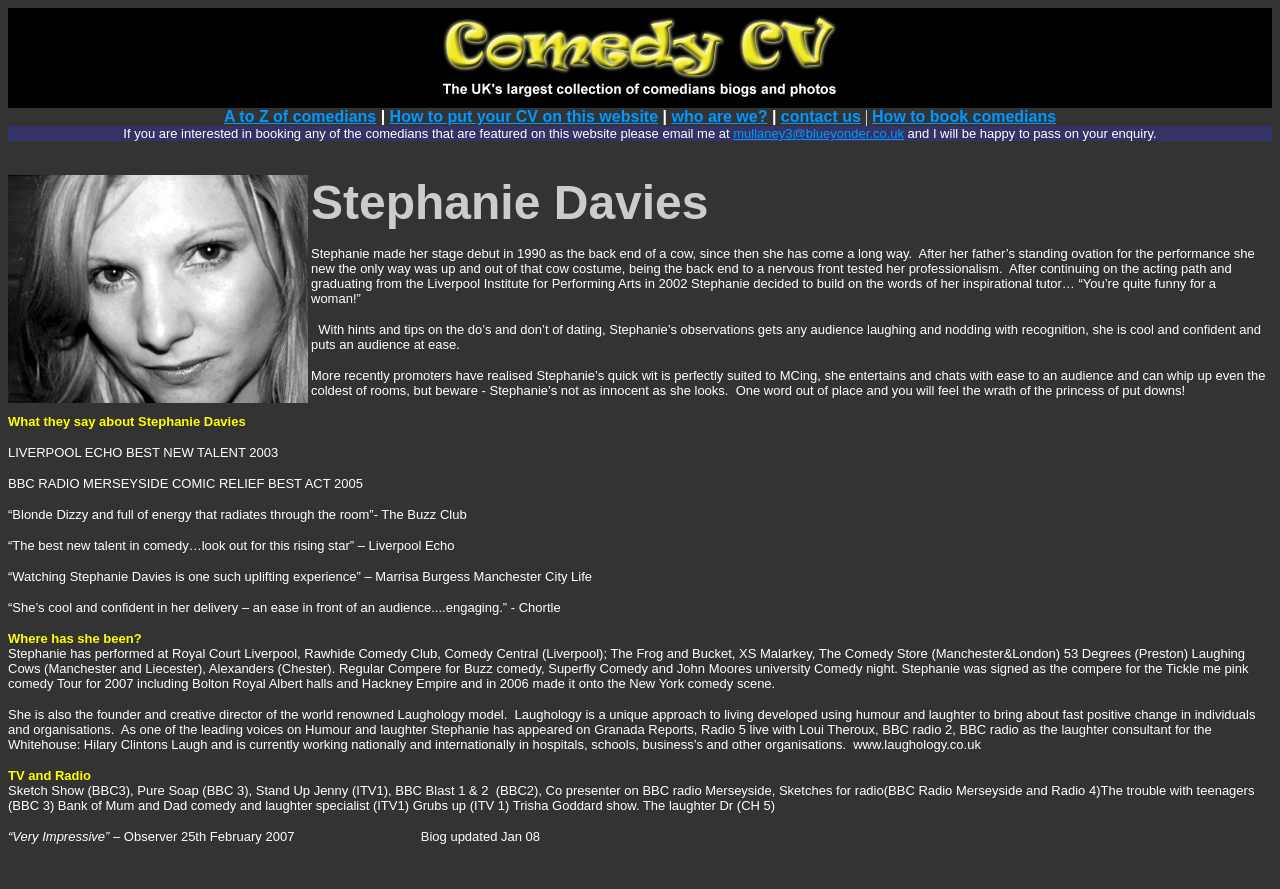What is Stephanie Davies' profession?
Using the information from the image, provide a comprehensive answer to the question.

Based on the biography of Stephanie Davies on the webpage, it is clear that she is a comedian, as she has performed at various comedy clubs and events, and has also worked as a compere for several comedy tours.